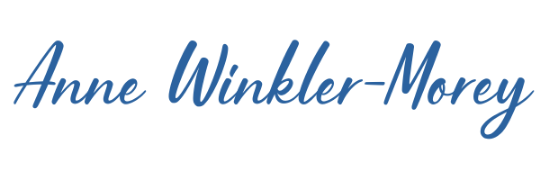Use a single word or phrase to answer the question:
What is the title of the reflective piece?

Super Spreading Social Justice